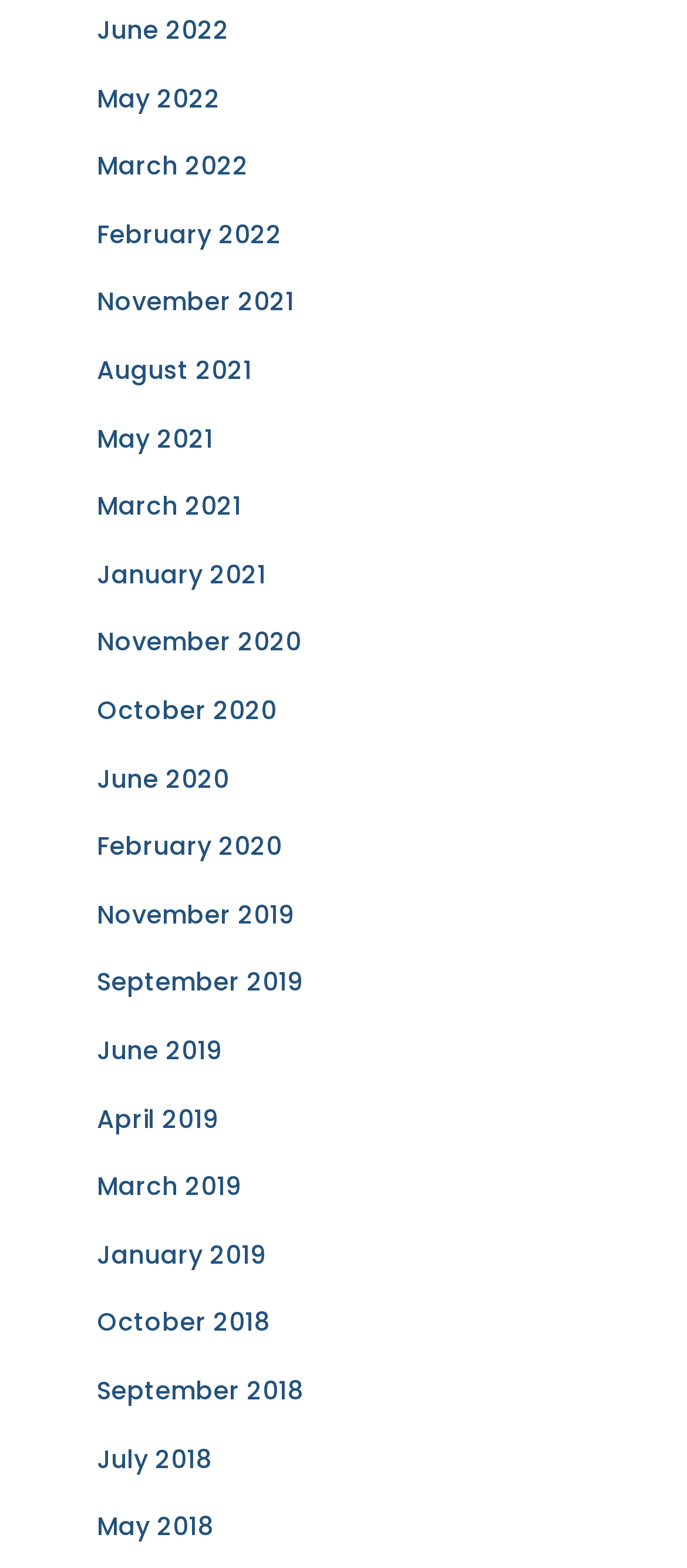Please specify the bounding box coordinates for the clickable region that will help you carry out the instruction: "view June 2022".

[0.141, 0.008, 0.333, 0.03]